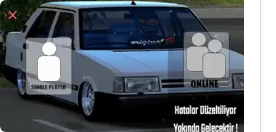What is the message at the bottom of the image about?
Use the image to answer the question with a single word or phrase.

Connectivity issues or updates